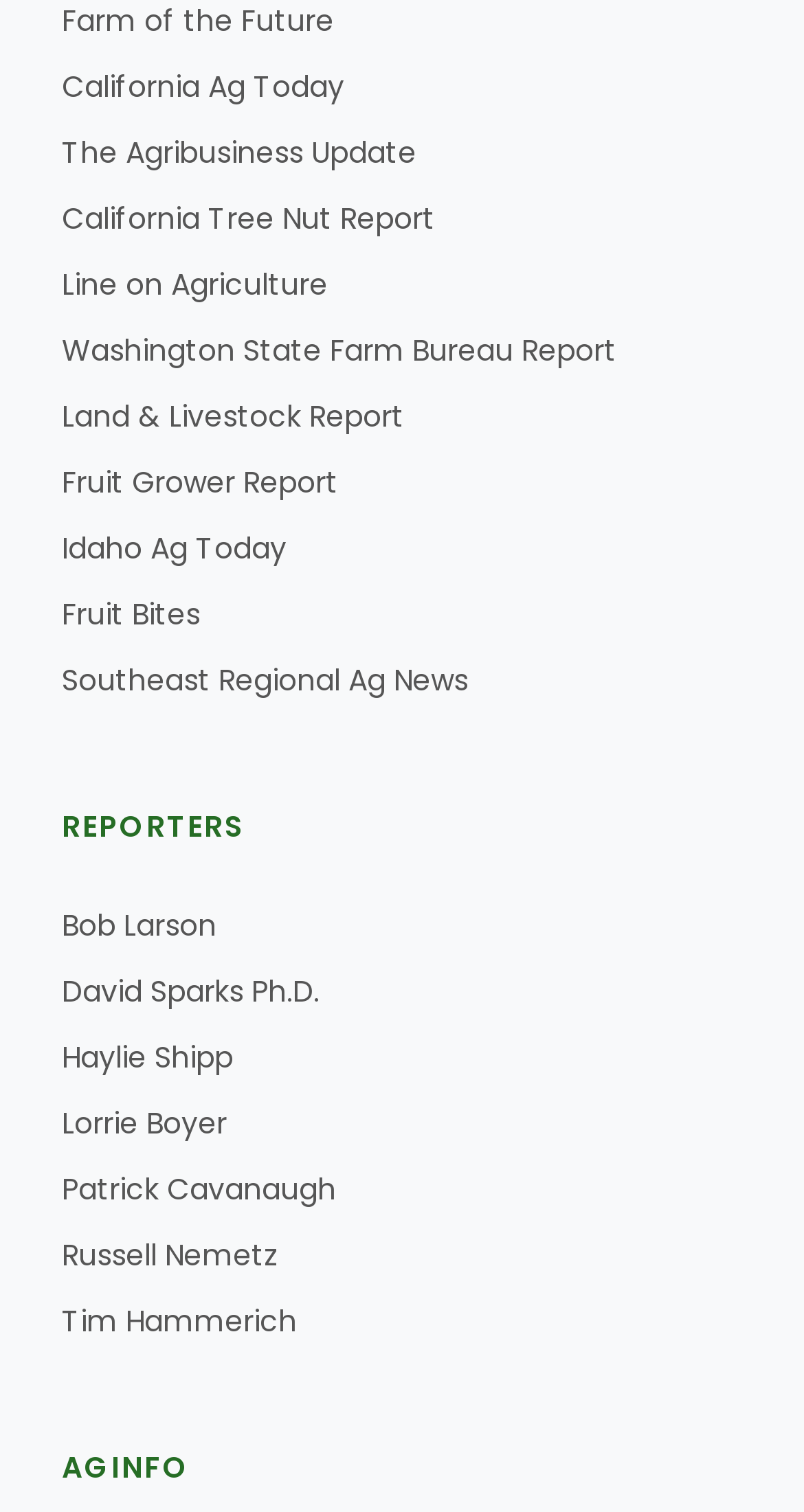Using a single word or phrase, answer the following question: 
What is the first link in the list of reports?

California Ag Today